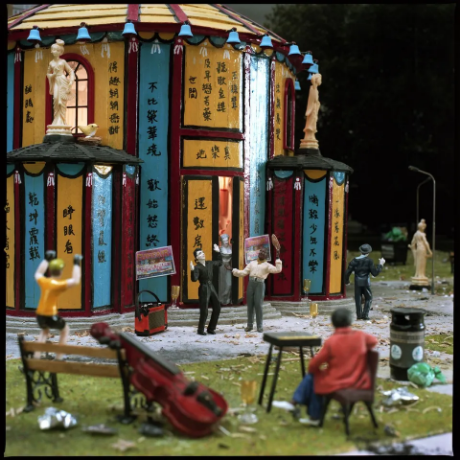Explain the image with as much detail as possible.

The image captures a vibrant miniature scene depicting a lively street corner, possibly in an artistic district. At the center is a colorful, eye-catching pavilion adorned with vivid decorations and inscriptions on its walls, suggesting a cultural or artistic exhibit. 

In the foreground, a group of miniature figures appears to be engaged in animated discussions, perhaps debating art or planning an event. One figure, wearing a red shirt, sits on a bench with a guitar, creating a relaxed atmosphere, while another character stands, holding posters, indicating a promotion or announcement for an upcoming gathering. 

Surrounding them are scattered elements characteristic of a bustling outdoor space, including a collection of trash, a streetlight, and a trash can, adding a touch of realism and everyday urban life. The scene’s intricate details, from the expressions of the figures to the architecture of the pavilion, invite viewers to imagine the stories unfolding in this miniature world, embodying the spirit of community and artistic expression.